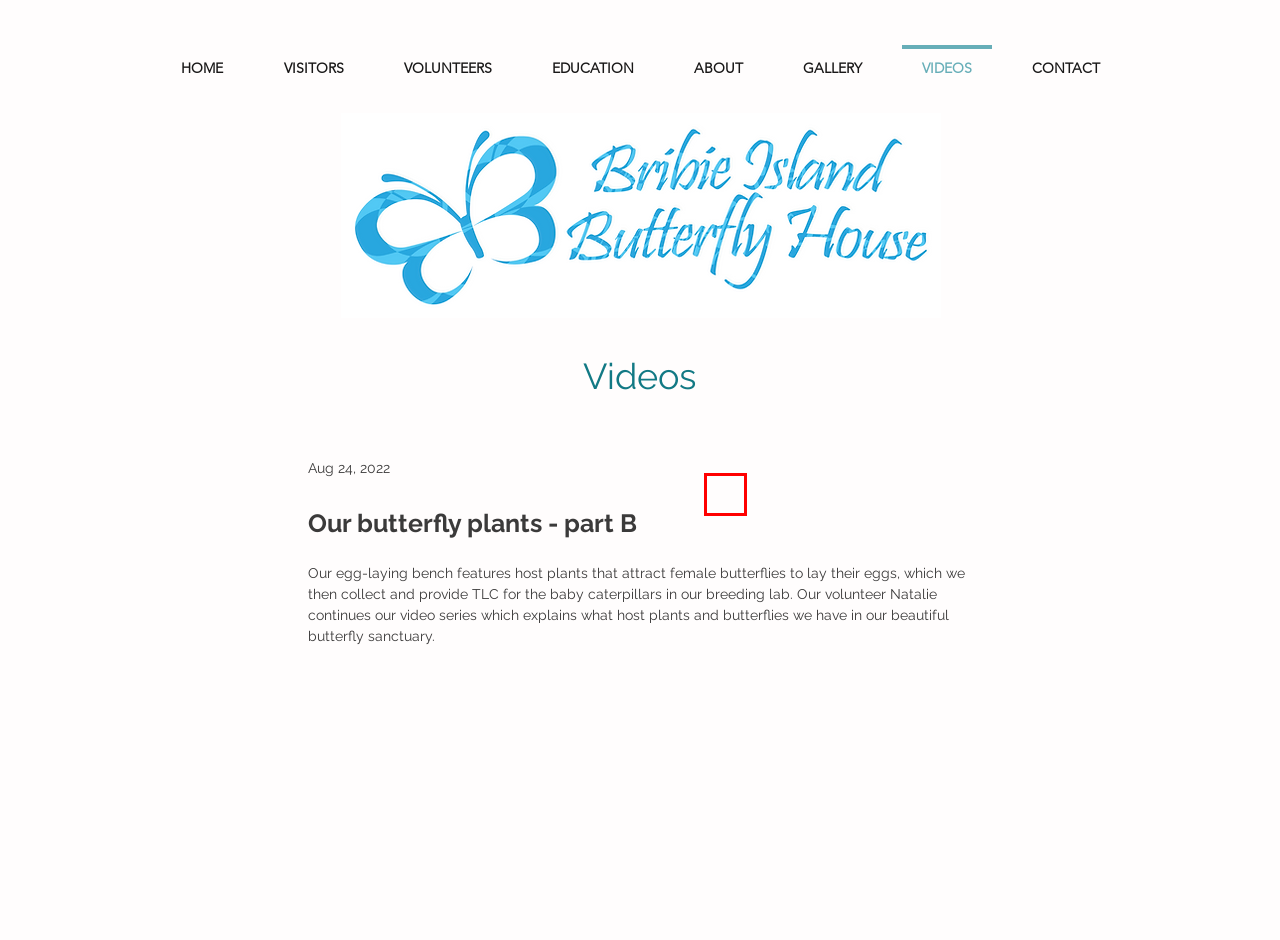Given a screenshot of a webpage with a red bounding box around a UI element, please identify the most appropriate webpage description that matches the new webpage after you click on the element. Here are the candidates:
A. Visitor FAQs | Bribie Island Butterfly House
B. Education | Bribie Island Butterfly House
C. Bribie Island Butterfly House
D. Videos | Bribie Island Butterfly House | Page 3 of 3
E. Our butterfly plants - part B
F. Videos | Bribie Island Butterfly House | Page 2 of 3
G. About us | Bribie Island Butterfly House
H. Butterfly refuelling stations

H